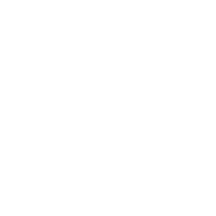Answer this question in one word or a short phrase: What aspect of service is emphasized in the quote?

Responsiveness and personalized attention